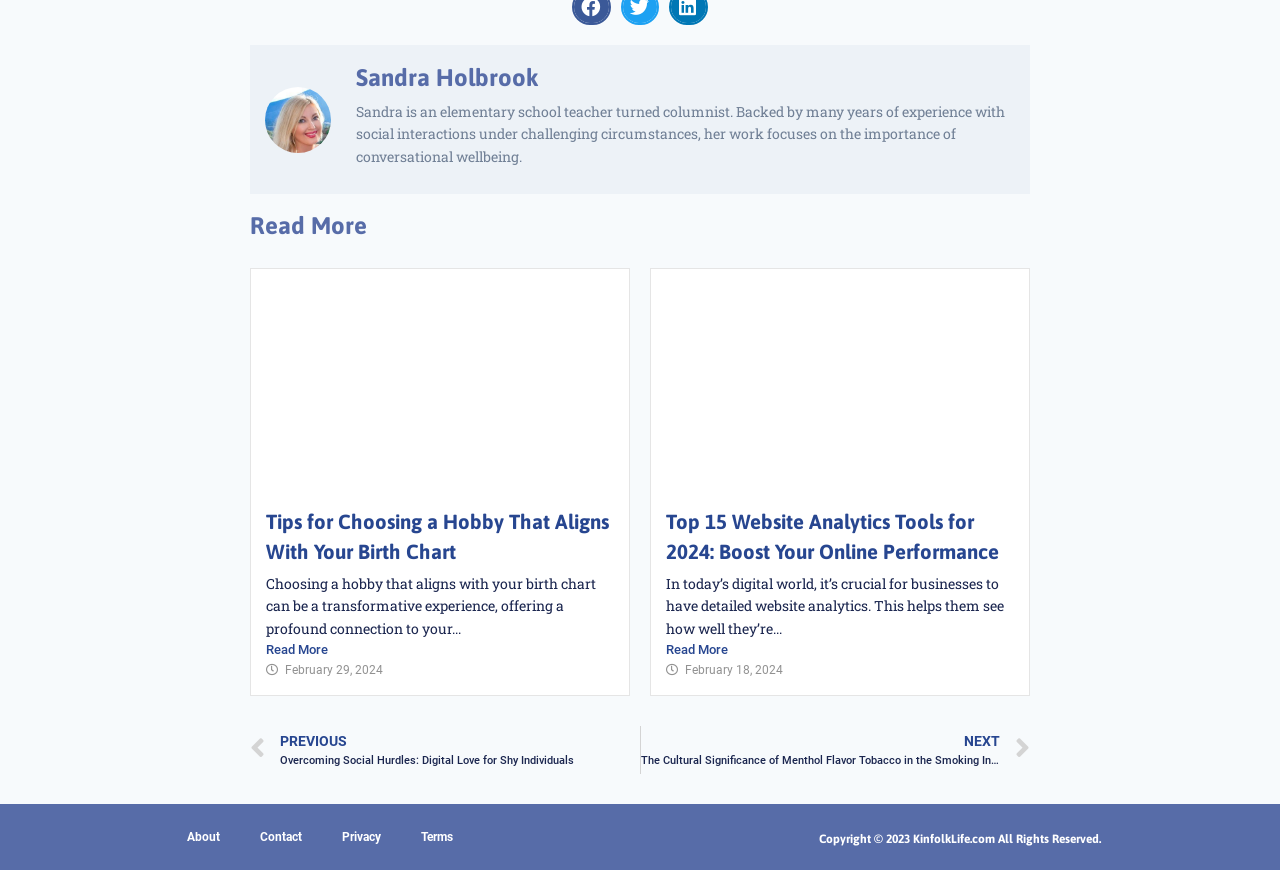Reply to the question below using a single word or brief phrase:
Who is the author of the first article?

Sandra Holbrook